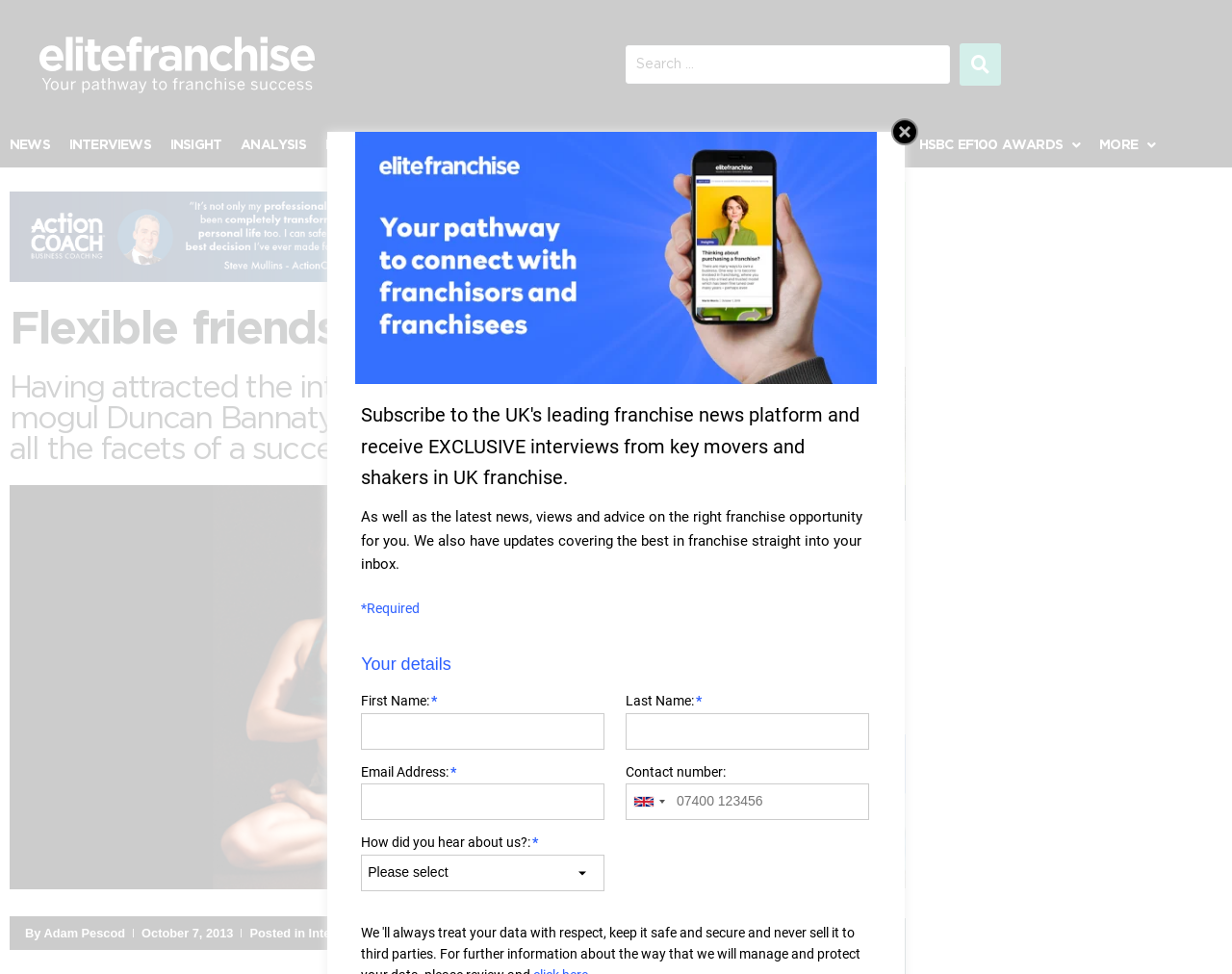Locate the bounding box coordinates of the element's region that should be clicked to carry out the following instruction: "View the article by Adam Pescod". The coordinates need to be four float numbers between 0 and 1, i.e., [left, top, right, bottom].

[0.02, 0.948, 0.102, 0.967]